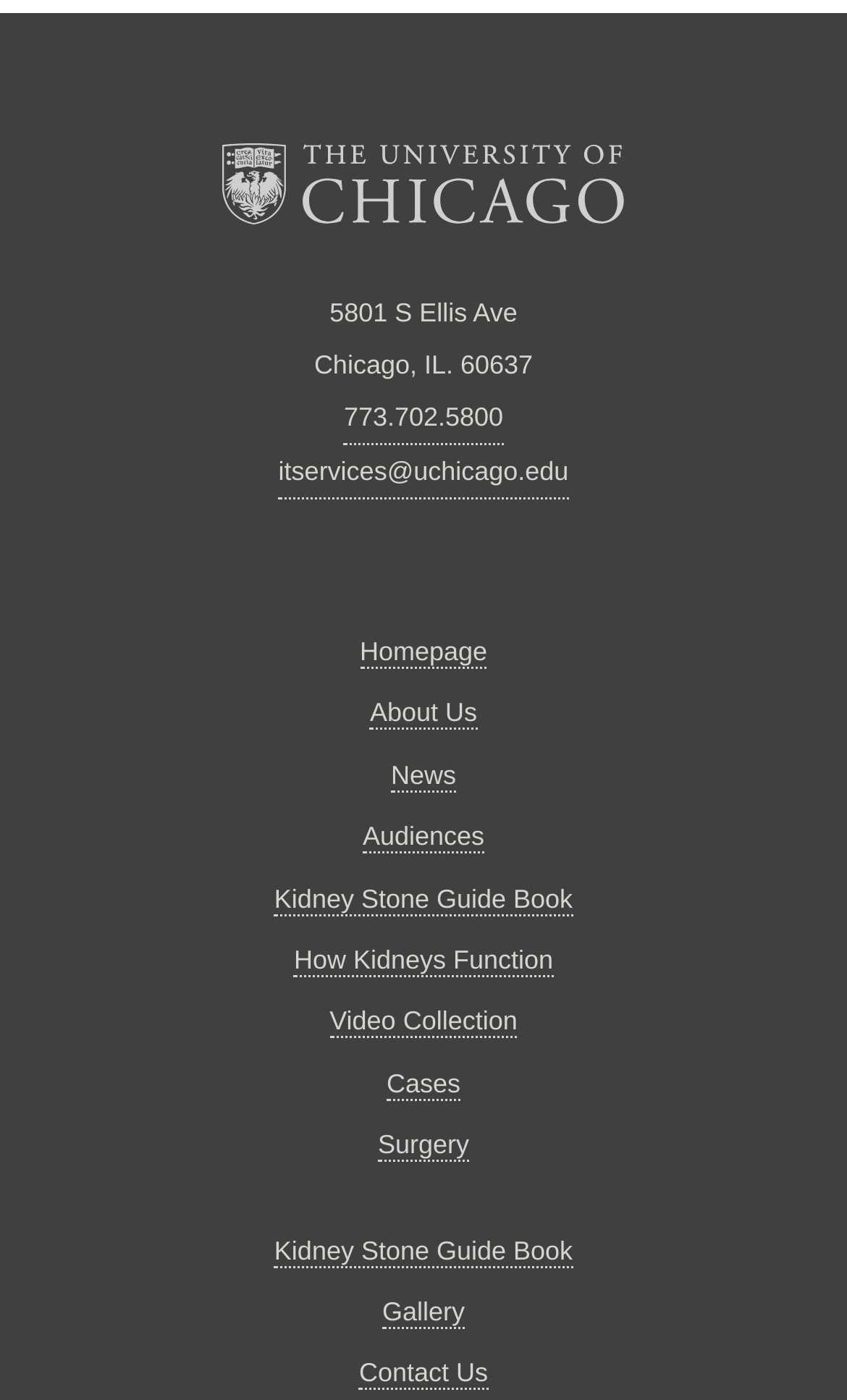Provide a one-word or short-phrase response to the question:
What is the phone number of the university?

773.702.5800